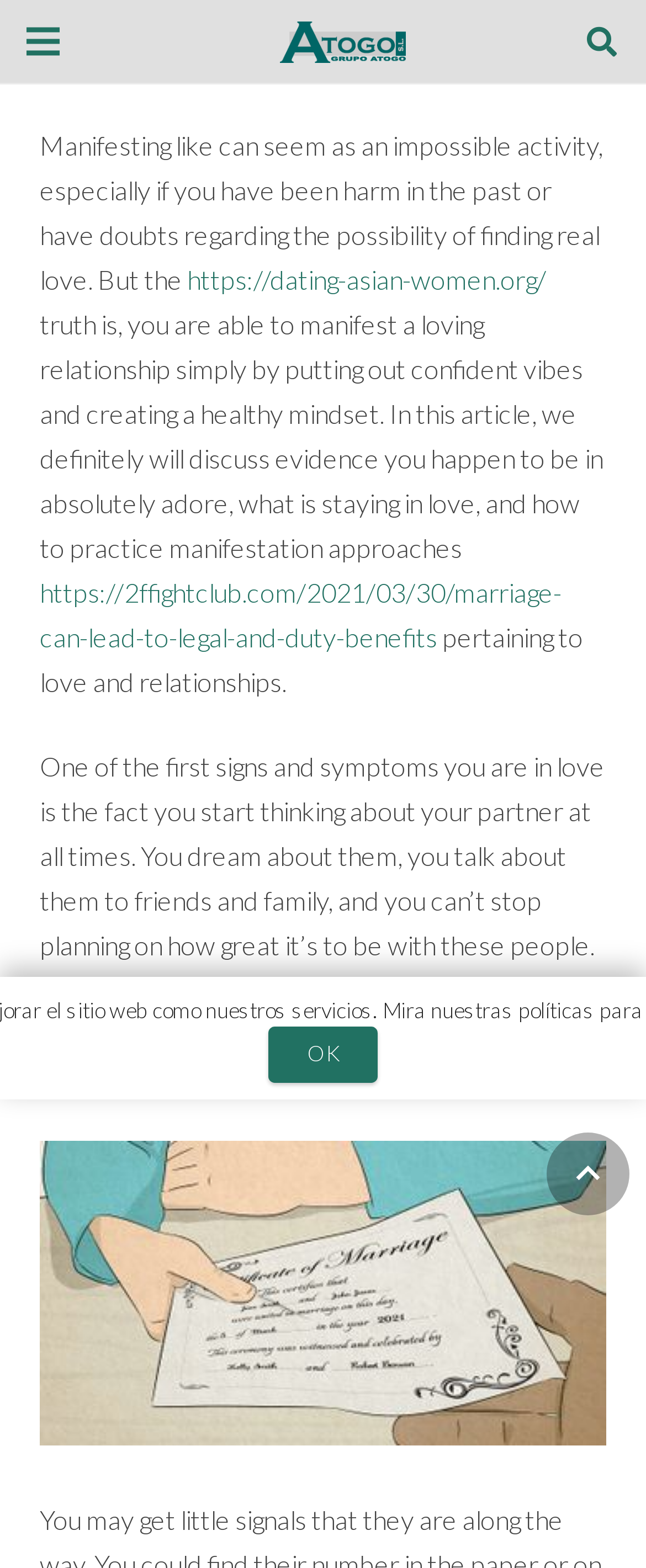Give a short answer to this question using one word or a phrase:
What is the main topic of this article?

Manifesting love